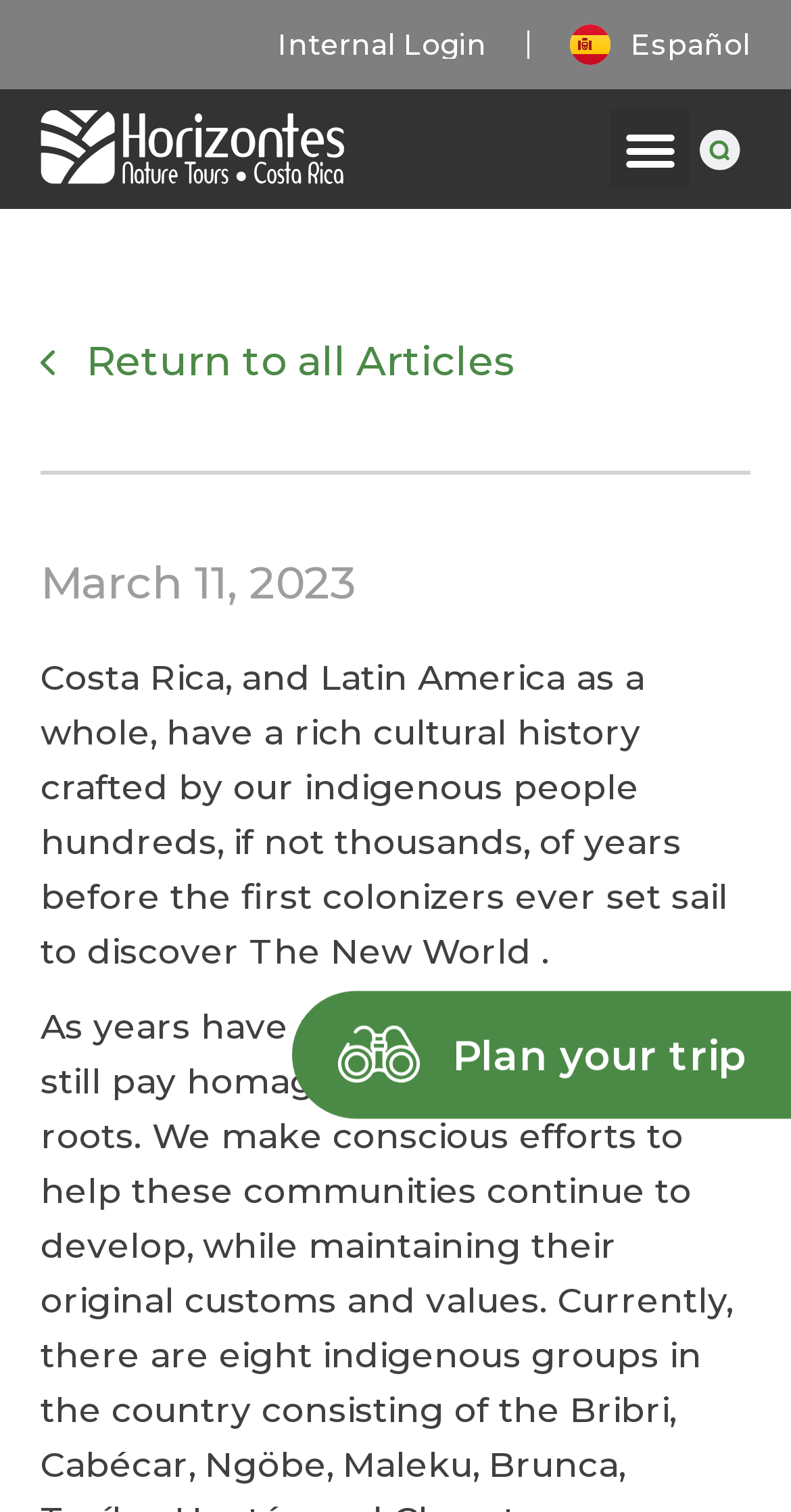What is the call-to-action?
Please provide a comprehensive answer based on the contents of the image.

The webpage has a link 'Plan your trip' with an image beside it, indicating that the call-to-action is to plan a trip.